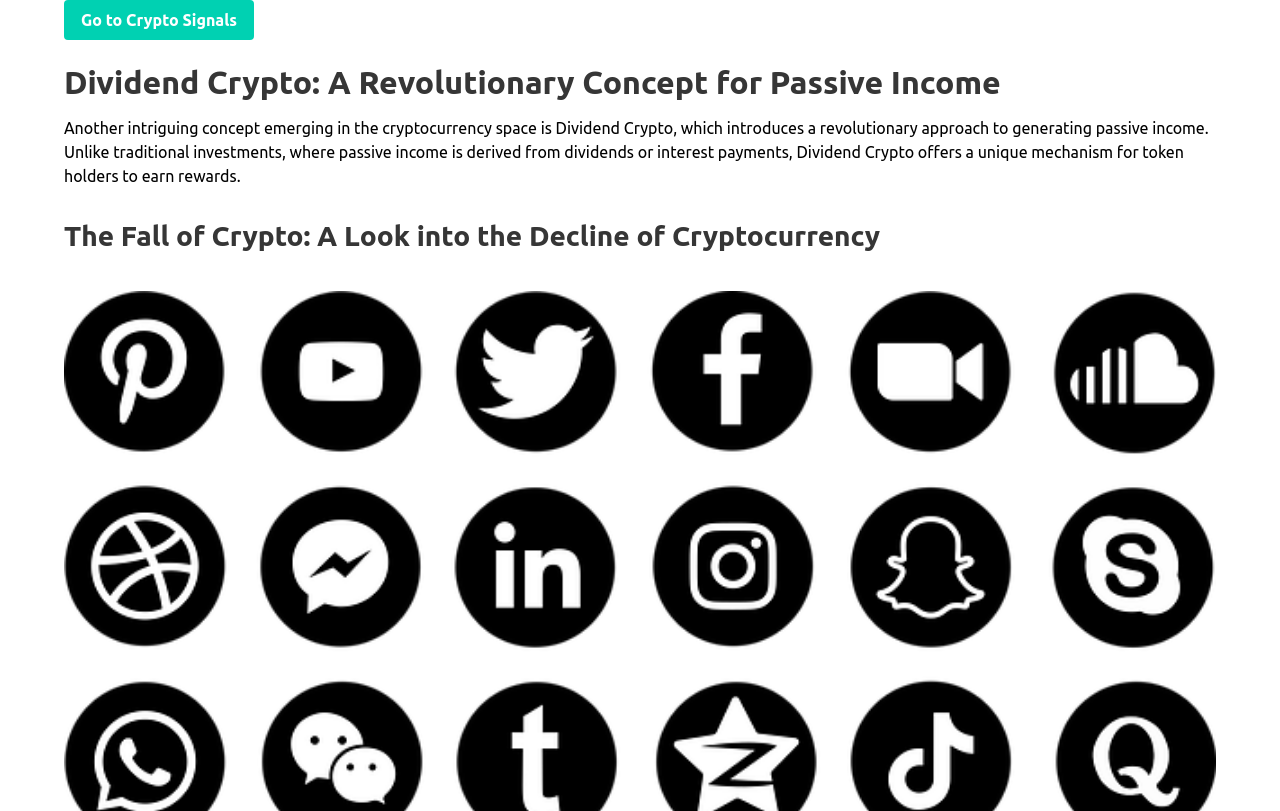Mark the bounding box of the element that matches the following description: "Go to Crypto Signals".

[0.05, 0.0, 0.198, 0.049]